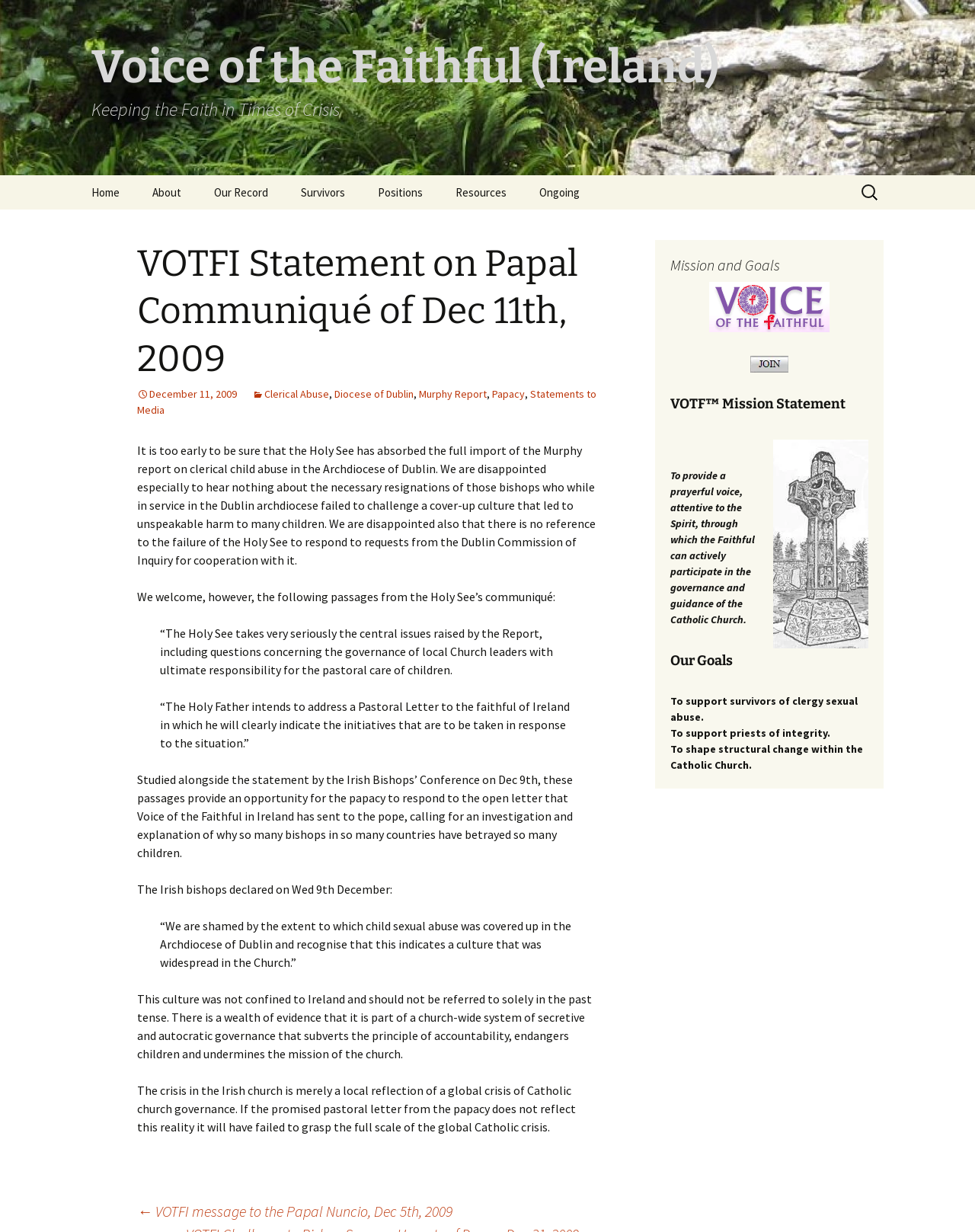What is one of the goals of Voice of the Faithful? Examine the screenshot and reply using just one word or a brief phrase.

To support survivors of clergy sexual abuse